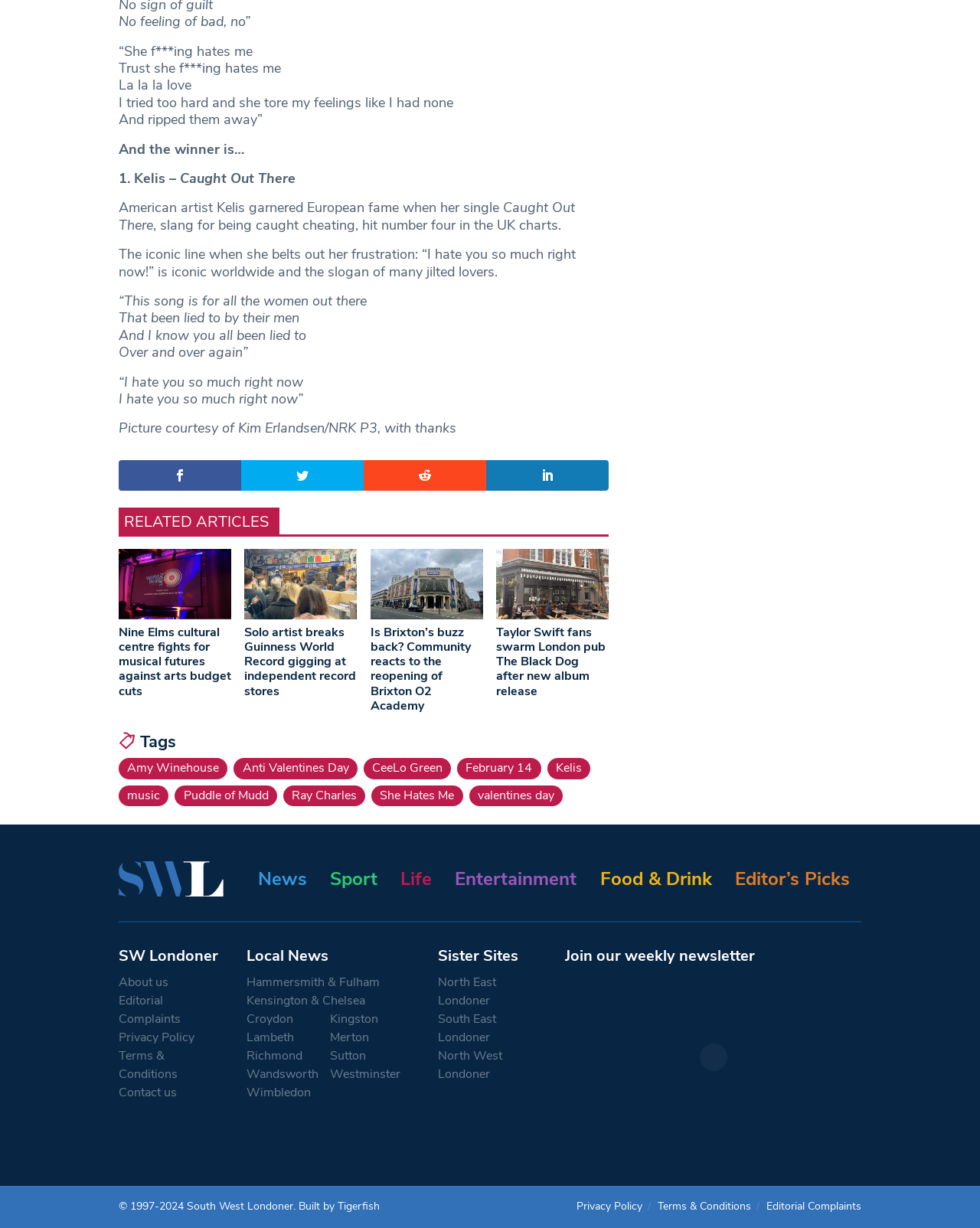Based on the element description "Kensington & Chelsea", predict the bounding box coordinates of the UI element.

[0.251, 0.807, 0.372, 0.822]